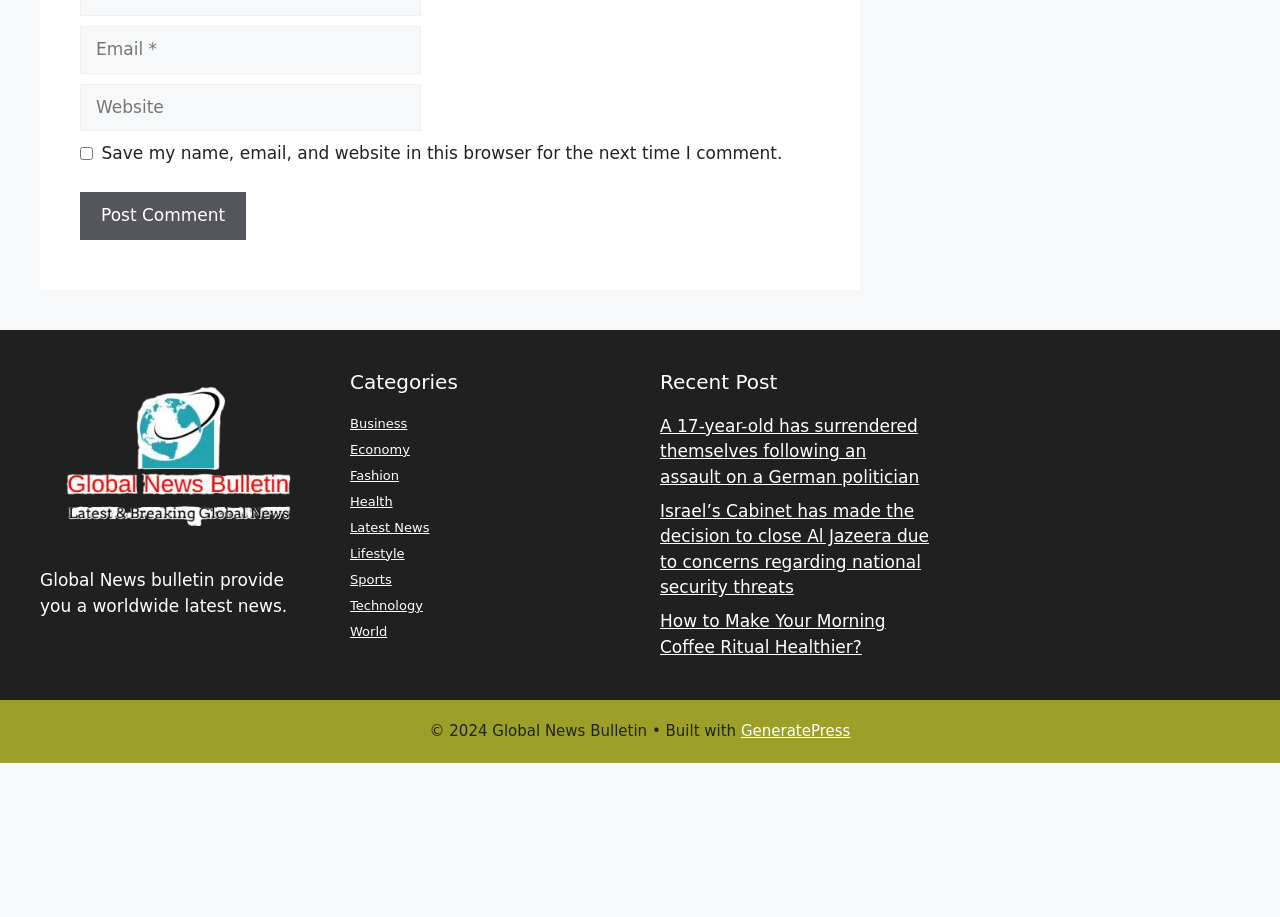Give a one-word or short-phrase answer to the following question: 
What is the name of the website?

Global News Bulletin